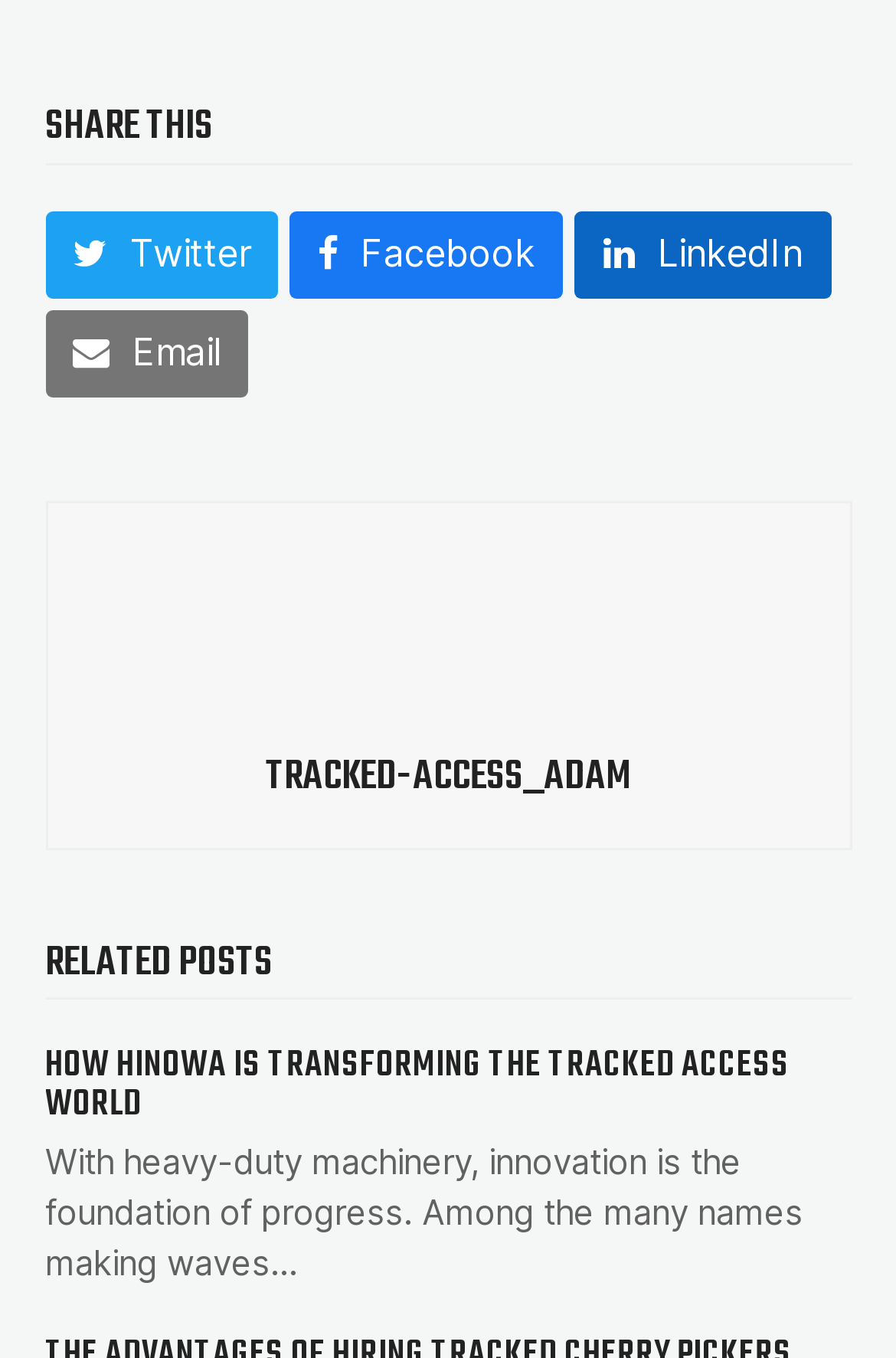Refer to the image and answer the question with as much detail as possible: What is the purpose of the 'Visit Author Page' link?

The link 'Visit Author Page' is likely provided to allow users to visit the author's page, possibly to learn more about the author or their other works.